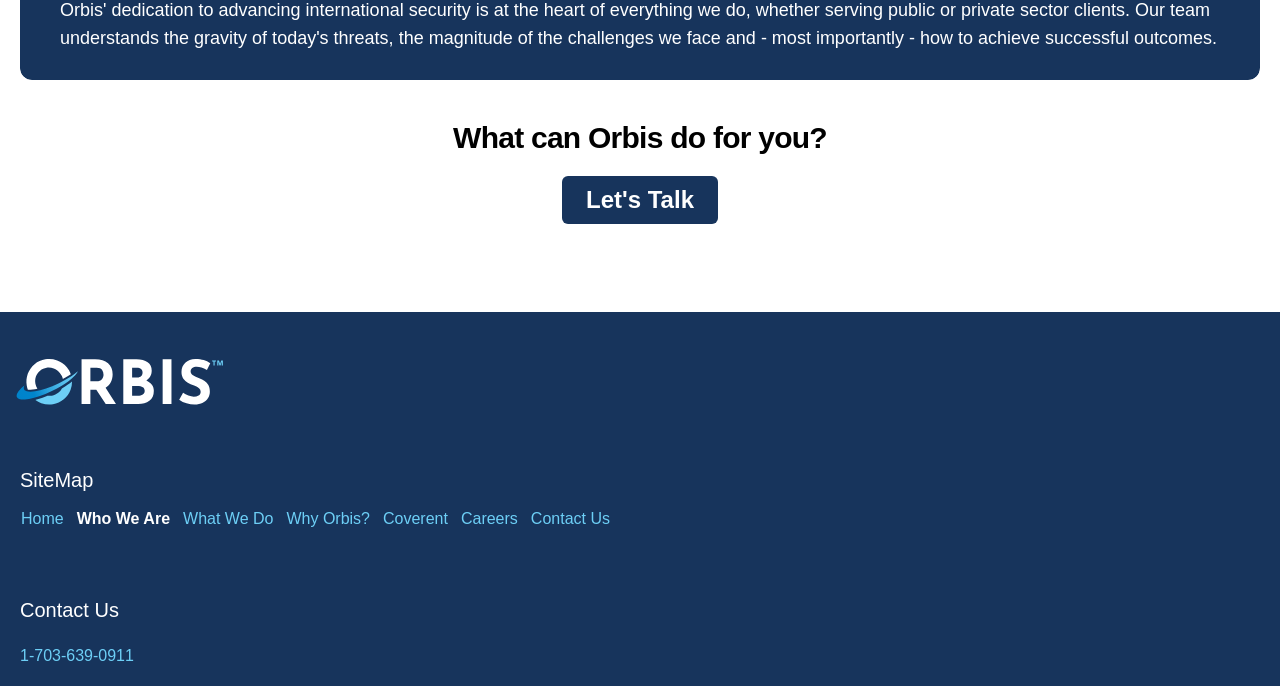Pinpoint the bounding box coordinates of the clickable area needed to execute the instruction: "Go to 'Home' page". The coordinates should be specified as four float numbers between 0 and 1, i.e., [left, top, right, bottom].

[0.016, 0.744, 0.05, 0.769]